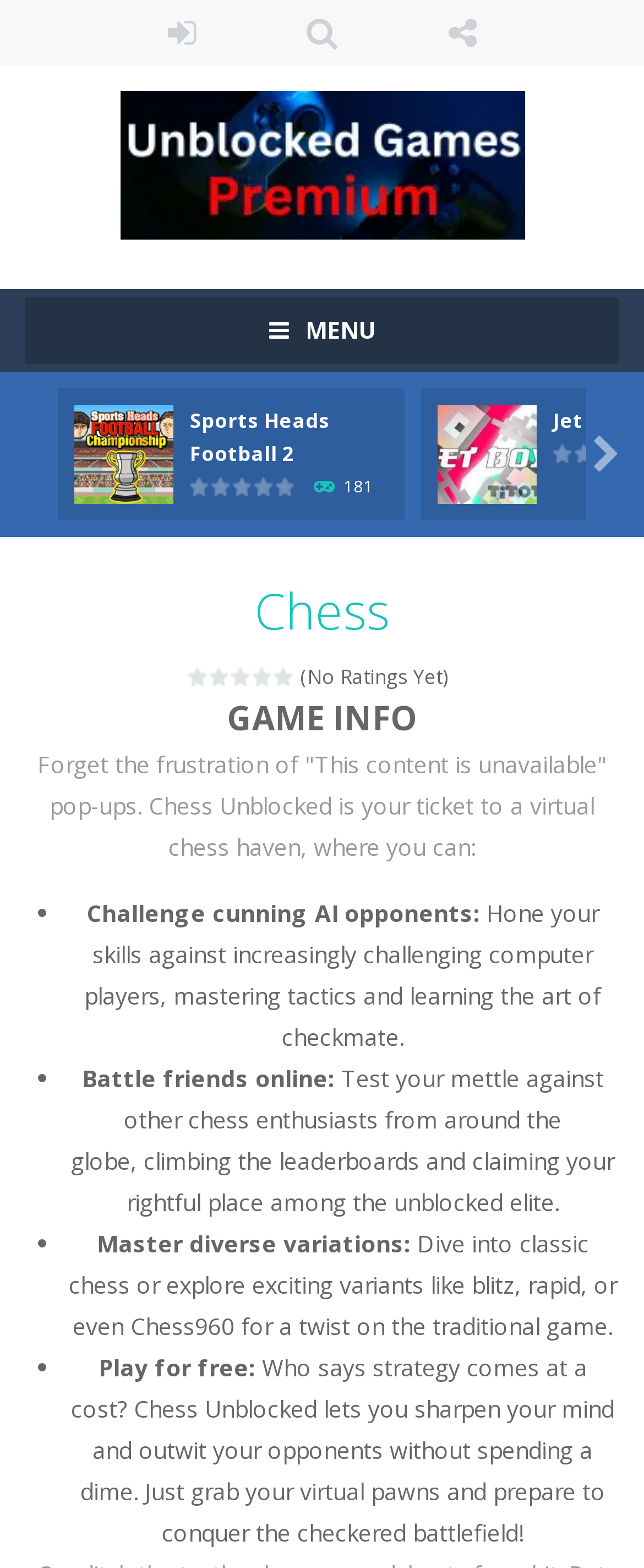What are the features of the game 'Chess Unblocked'?
Utilize the image to construct a detailed and well-explained answer.

I read the text under the heading 'GAME INFO' and found that the game 'Chess Unblocked' allows players to challenge cunning AI opponents, battle friends online, master diverse variations, and play for free.